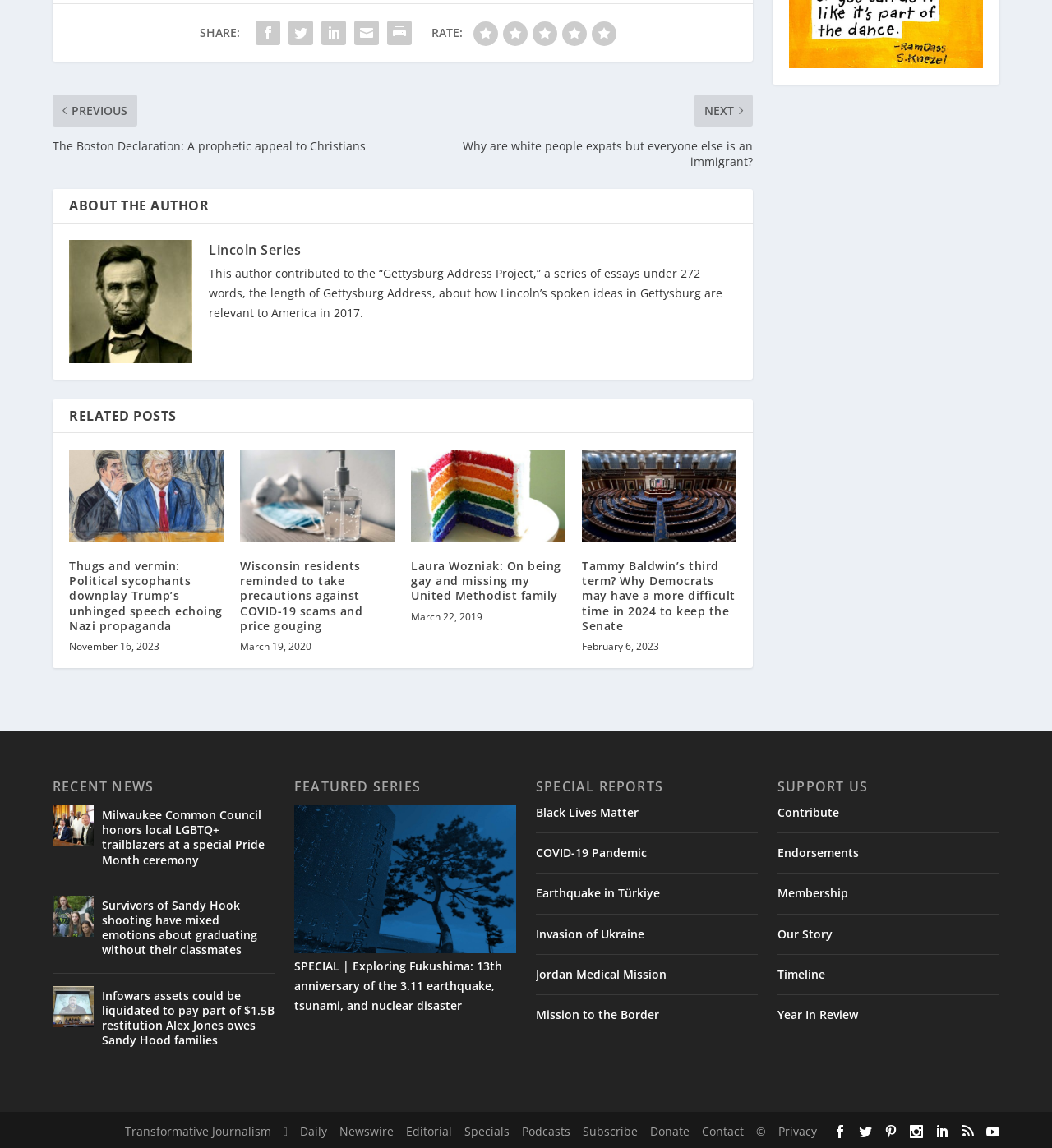Can you show the bounding box coordinates of the region to click on to complete the task described in the instruction: "Read about the author"?

[0.05, 0.155, 0.716, 0.184]